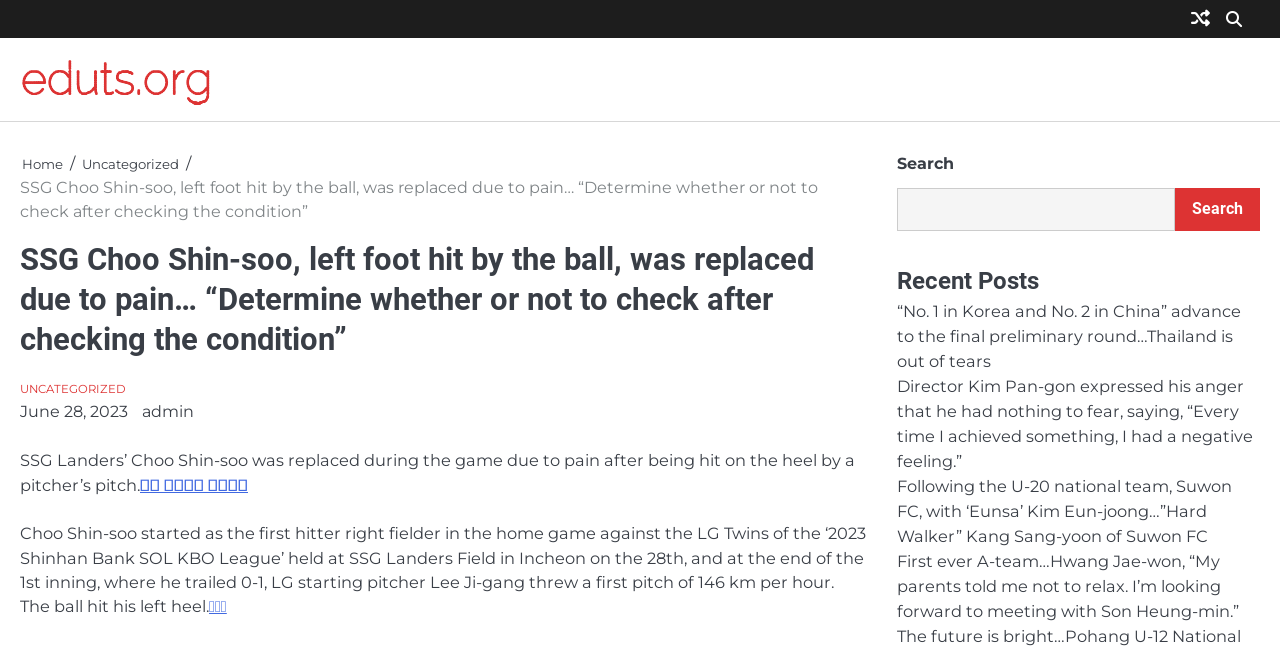Please identify the bounding box coordinates of the area that needs to be clicked to follow this instruction: "Click on the '토토 가입머니 즉시지급' link".

[0.109, 0.735, 0.194, 0.766]